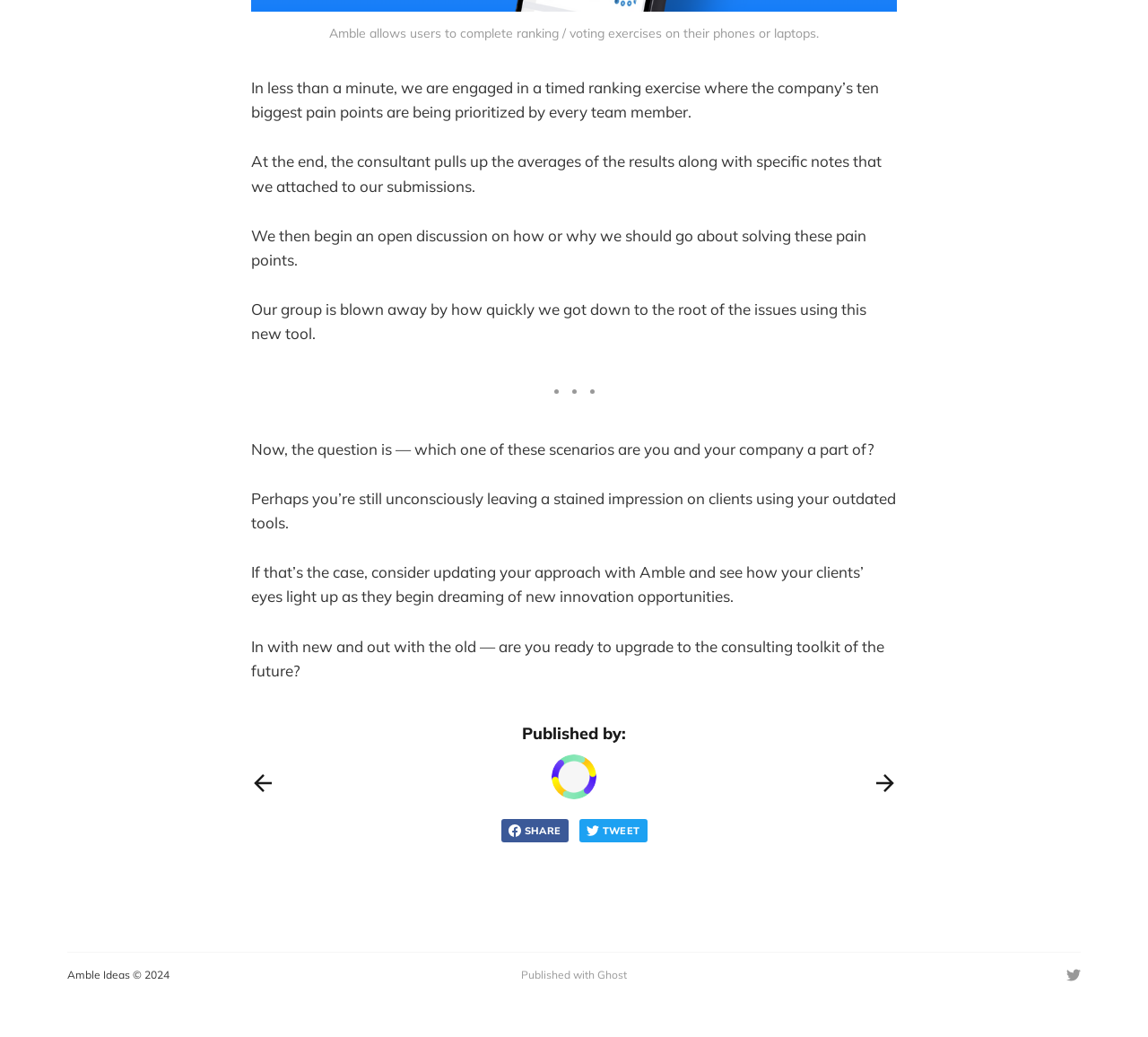What is Amble used for?
Look at the image and answer with only one word or phrase.

Ranking and voting exercises